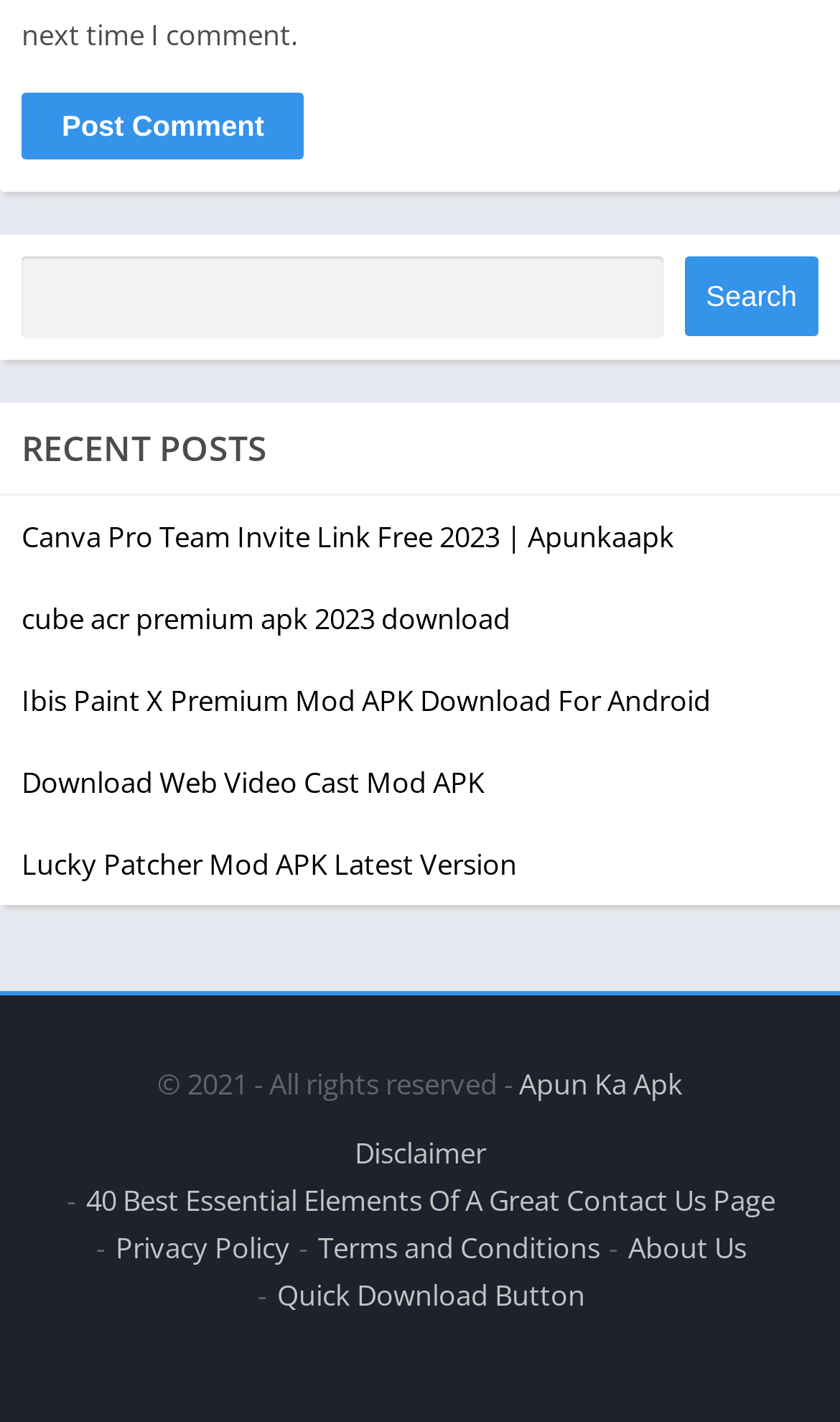Determine the bounding box coordinates of the element that should be clicked to execute the following command: "Search for something".

[0.026, 0.18, 0.789, 0.238]